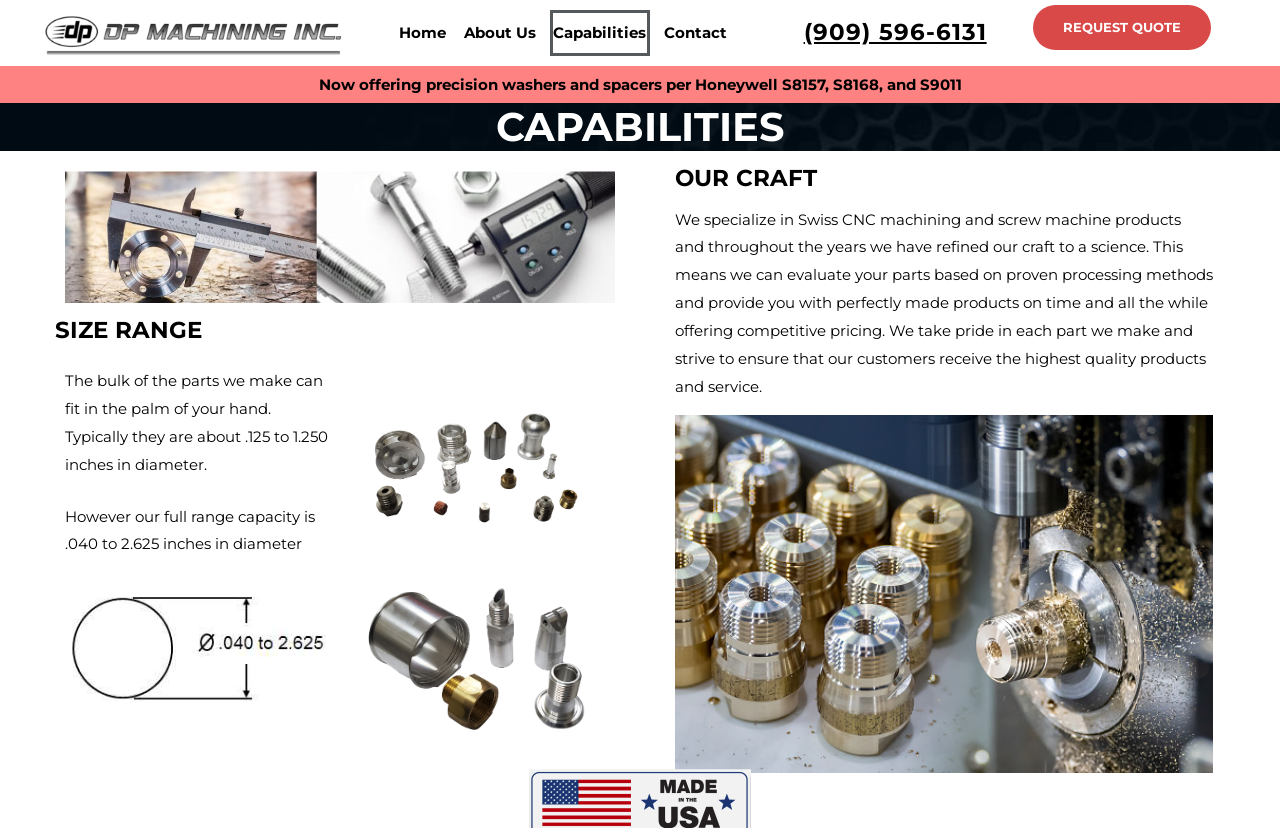What is the range of diameters for parts made by DP Machining Inc.?
Look at the screenshot and give a one-word or phrase answer.

.040 to 2.625 inches